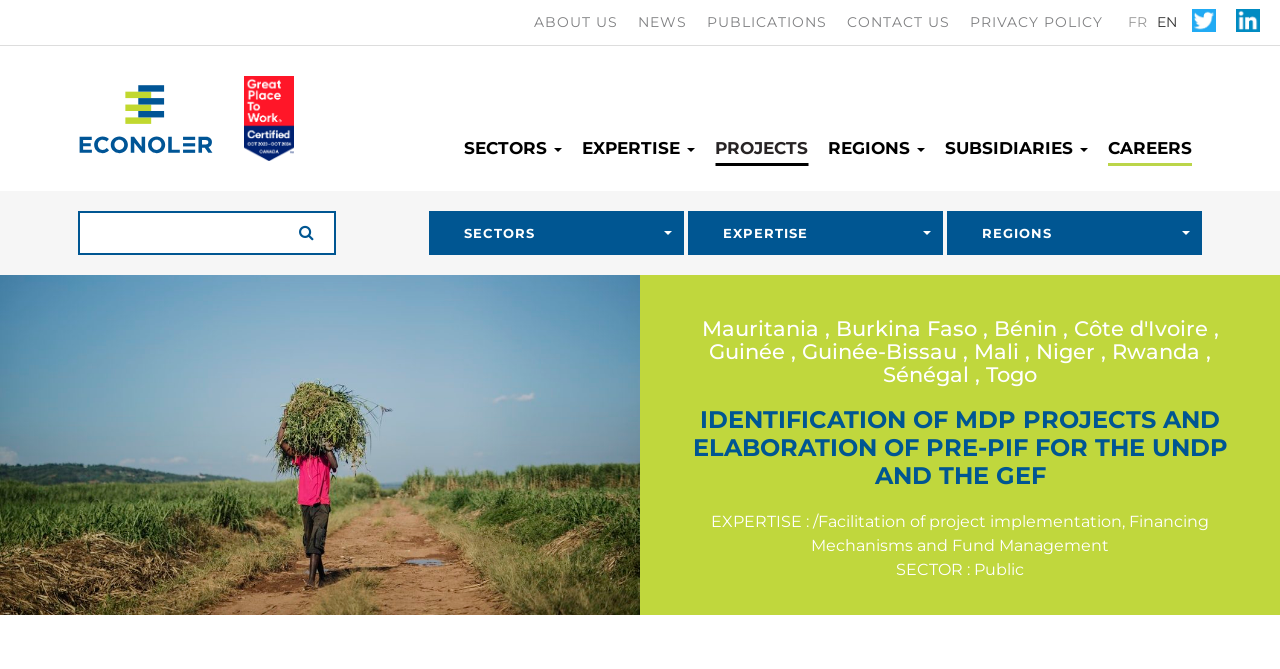Show the bounding box coordinates of the element that should be clicked to complete the task: "Read about expertise".

[0.639, 0.766, 0.877, 0.795]